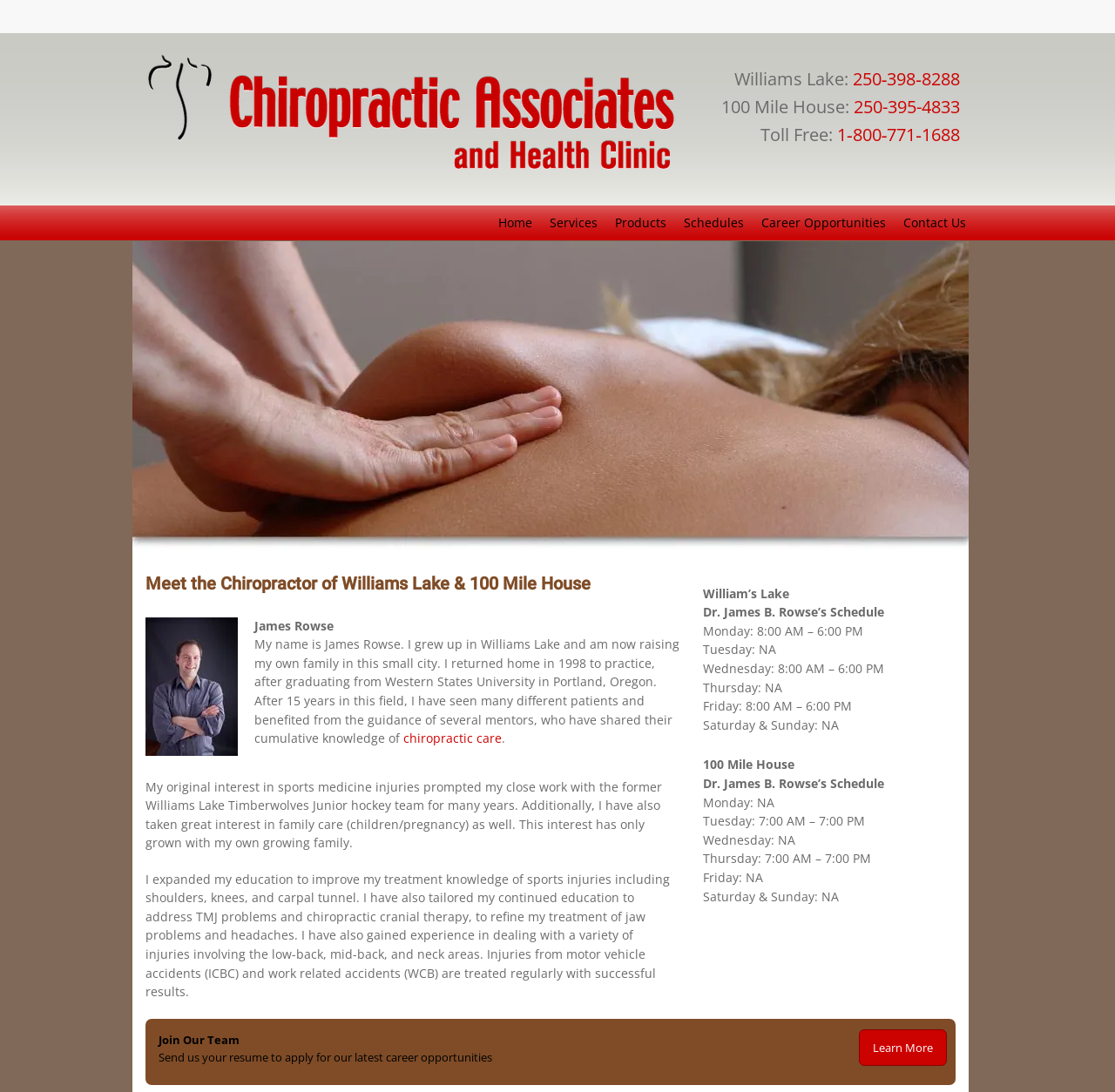Please identify the bounding box coordinates of the element's region that I should click in order to complete the following instruction: "View the schedule for Williams Lake". The bounding box coordinates consist of four float numbers between 0 and 1, i.e., [left, top, right, bottom].

[0.63, 0.553, 0.793, 0.568]